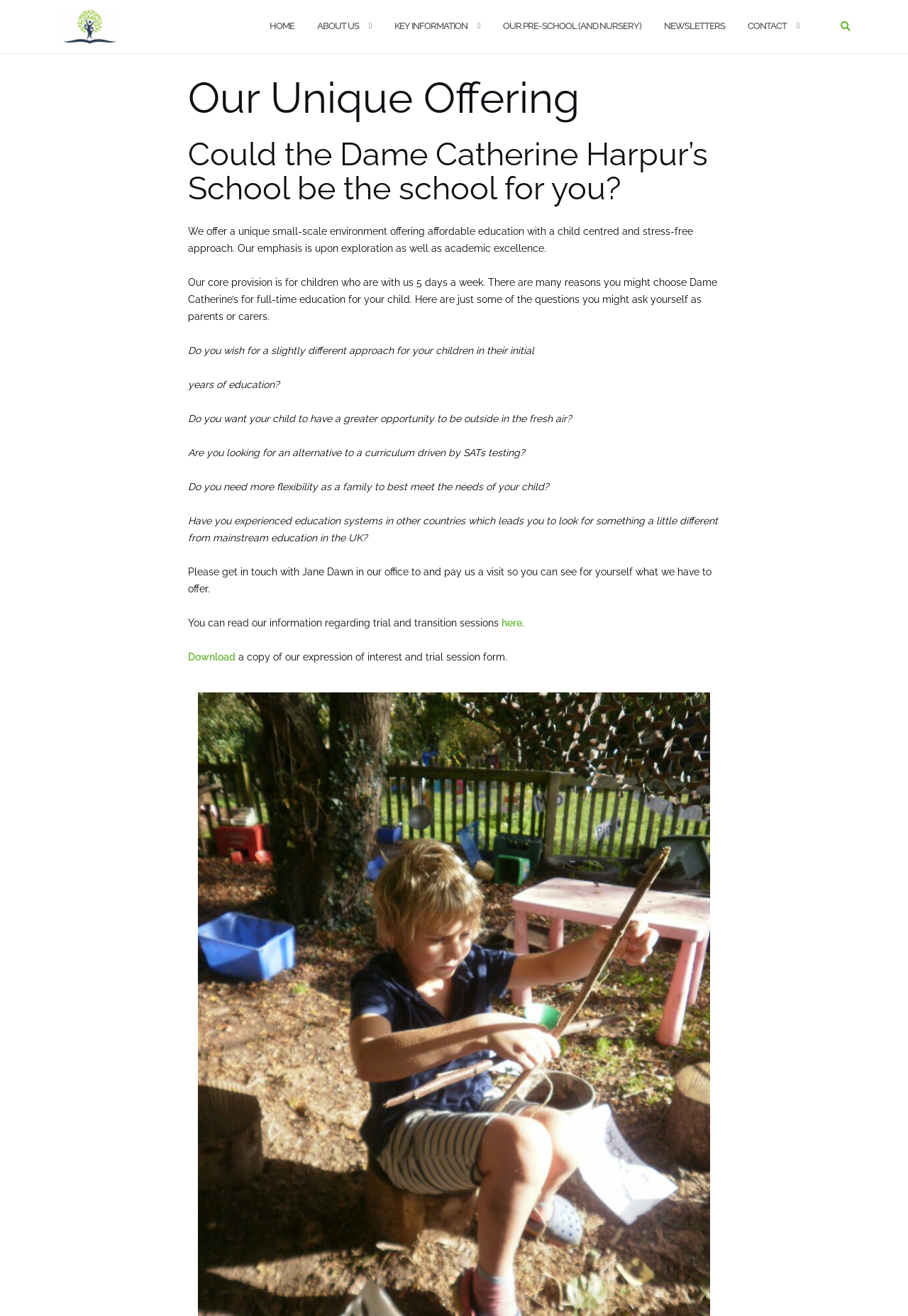Using the given description, provide the bounding box coordinates formatted as (top-left x, top-left y, bottom-right x, bottom-right y), with all values being floating point numbers between 0 and 1. Description: here

[0.552, 0.469, 0.575, 0.478]